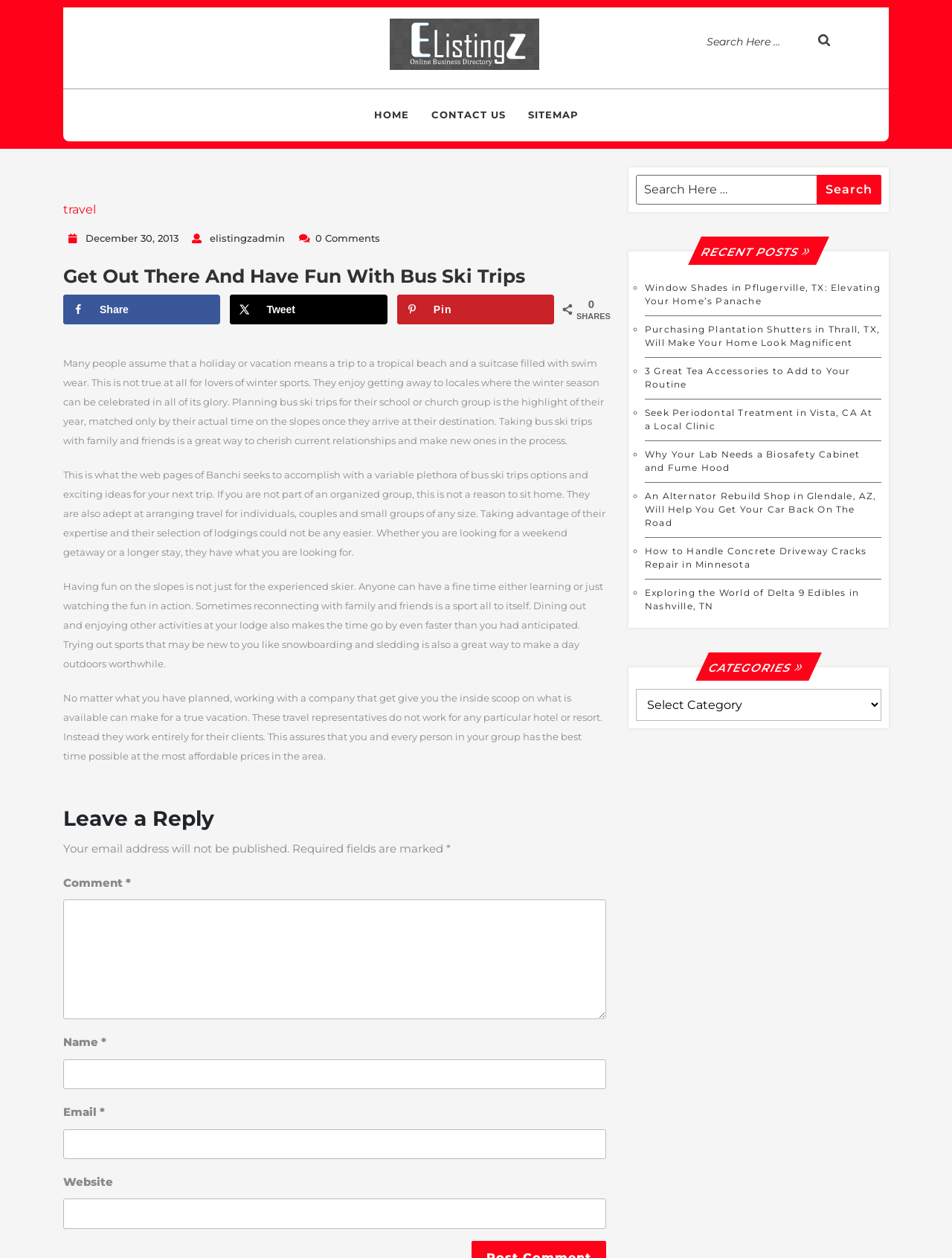Please provide the bounding box coordinates for the UI element as described: "parent_node: Email * aria-describedby="email-notes" name="email"". The coordinates must be four floats between 0 and 1, represented as [left, top, right, bottom].

[0.066, 0.897, 0.637, 0.921]